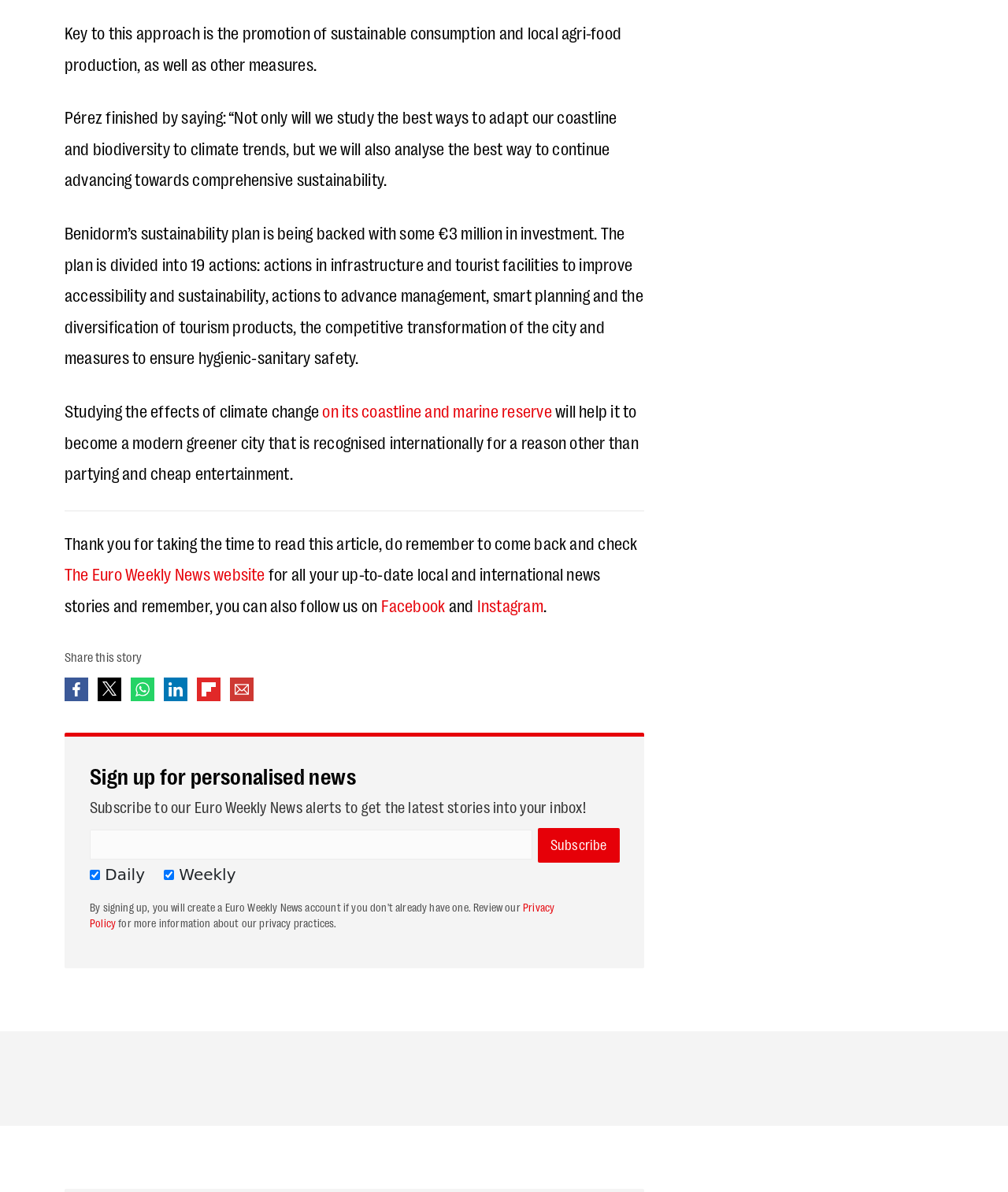How much is Benidorm investing in its sustainability plan?
Carefully analyze the image and provide a detailed answer to the question.

The investment amount can be found in the text 'Benidorm’s sustainability plan is being backed with some €3 million in investment.' which explicitly states that the plan is backed by €3 million in investment.